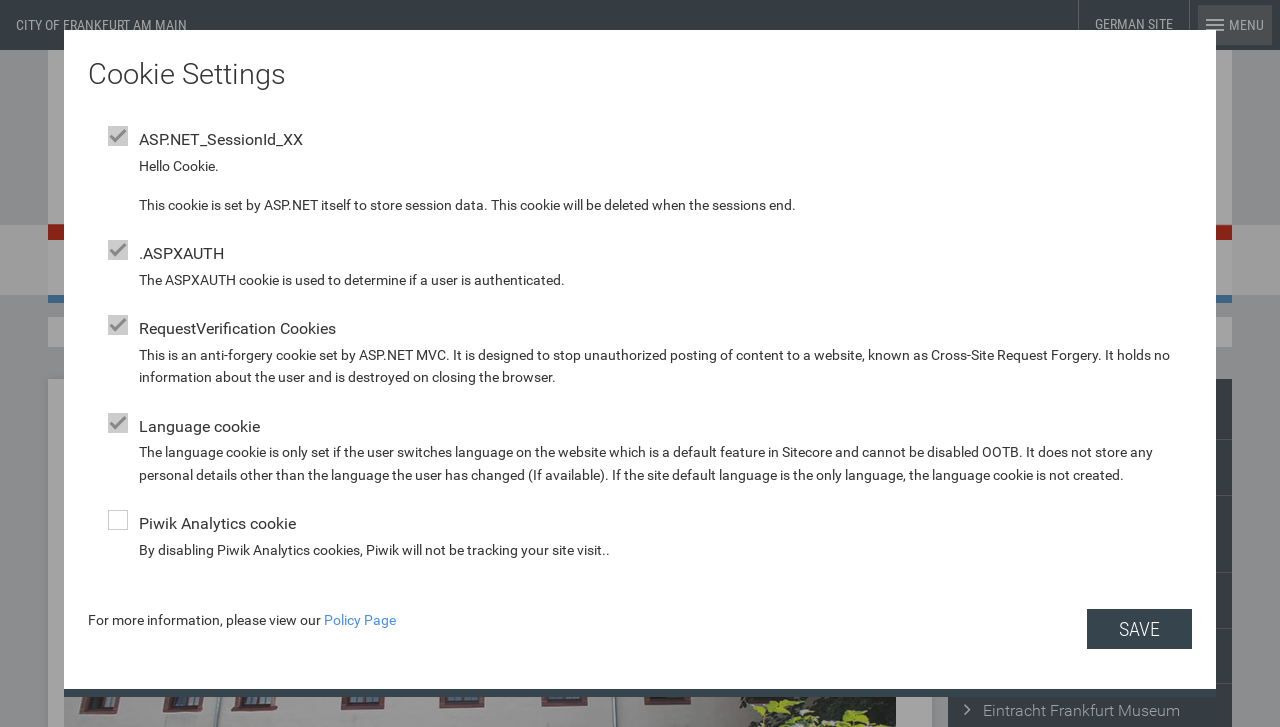What is the purpose of the 'SAVE' button?
Look at the image and answer the question using a single word or phrase.

To save cookie settings